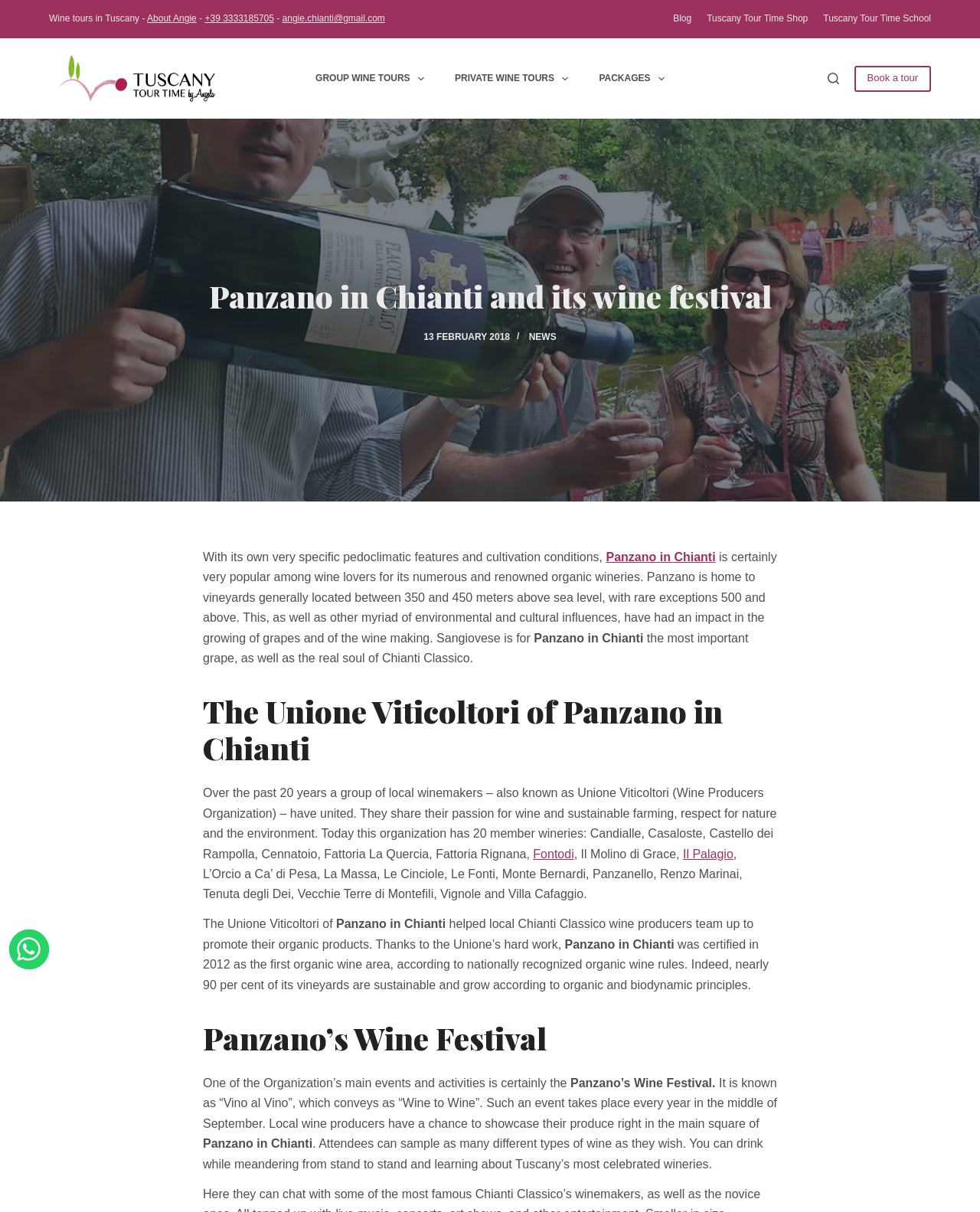What is the orientation of the menu bar?
Using the image provided, answer with just one word or phrase.

horizontal